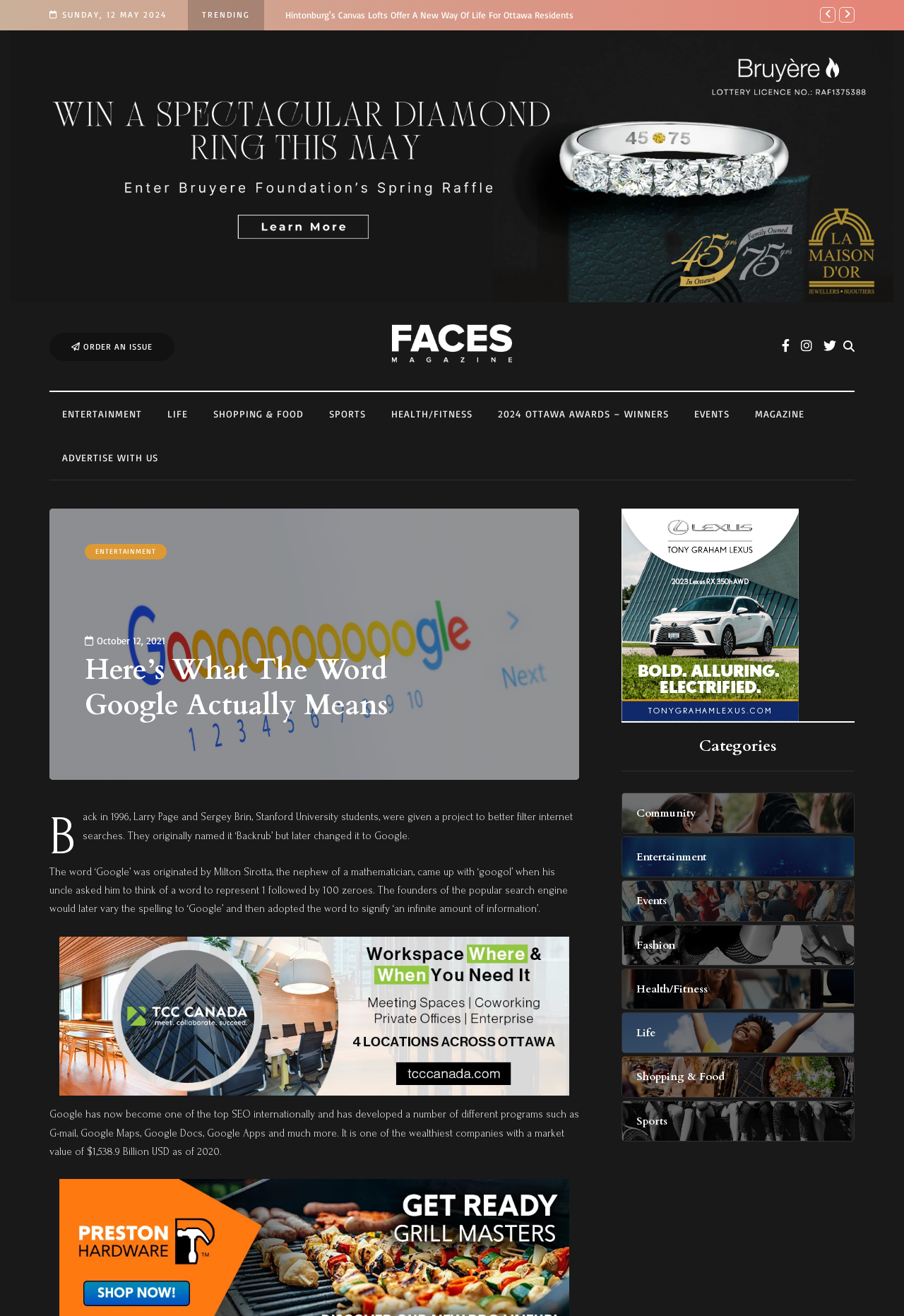Construct a comprehensive description capturing every detail on the webpage.

This webpage appears to be a news article or blog post about the origin of the word "Google". At the top of the page, there is a date "SUNDAY, 12 MAY 2024" and a "TRENDING" label. Below that, there are several links to other articles or sections, including "Dr. McAllister Unpacks The 5 Most Common Myths About Veneers" and "FACES Magazine", which has an accompanying image.

On the left side of the page, there are several icons, including a search toggle and social media links. Below that, there are links to different categories, such as "ENTERTAINMENT", "LIFE", "SHOPPING & FOOD", and "SPORTS".

The main content of the page is an article about the origin of the word "Google". The article is divided into several paragraphs, with headings and static text. The first paragraph explains how Larry Page and Sergey Brin, Stanford University students, created a project to better filter internet searches and originally named it "Backrub" before changing it to Google. 

The second paragraph explains that the word "Google" was originated by Milton Sirotta, the nephew of a mathematician, who came up with the word "googol" to represent 1 followed by 100 zeroes. The founders of the popular search engine later varied the spelling to "Google" and adopted the word to signify "an infinite amount of information".

The third paragraph discusses how Google has become one of the top SEO internationally and has developed a number of different programs such as G-mail, Google Maps, Google Docs, and Google Apps. It also mentions that Google is one of the wealthiest companies with a market value of $1,538.9 Billion USD as of 2020.

On the right side of the page, there is a complementary section with an image and several links to categories, including "Community", "Entertainment", "Events", "Fashion", "Health/Fitness", "Life", "Shopping & Food", and "Sports".